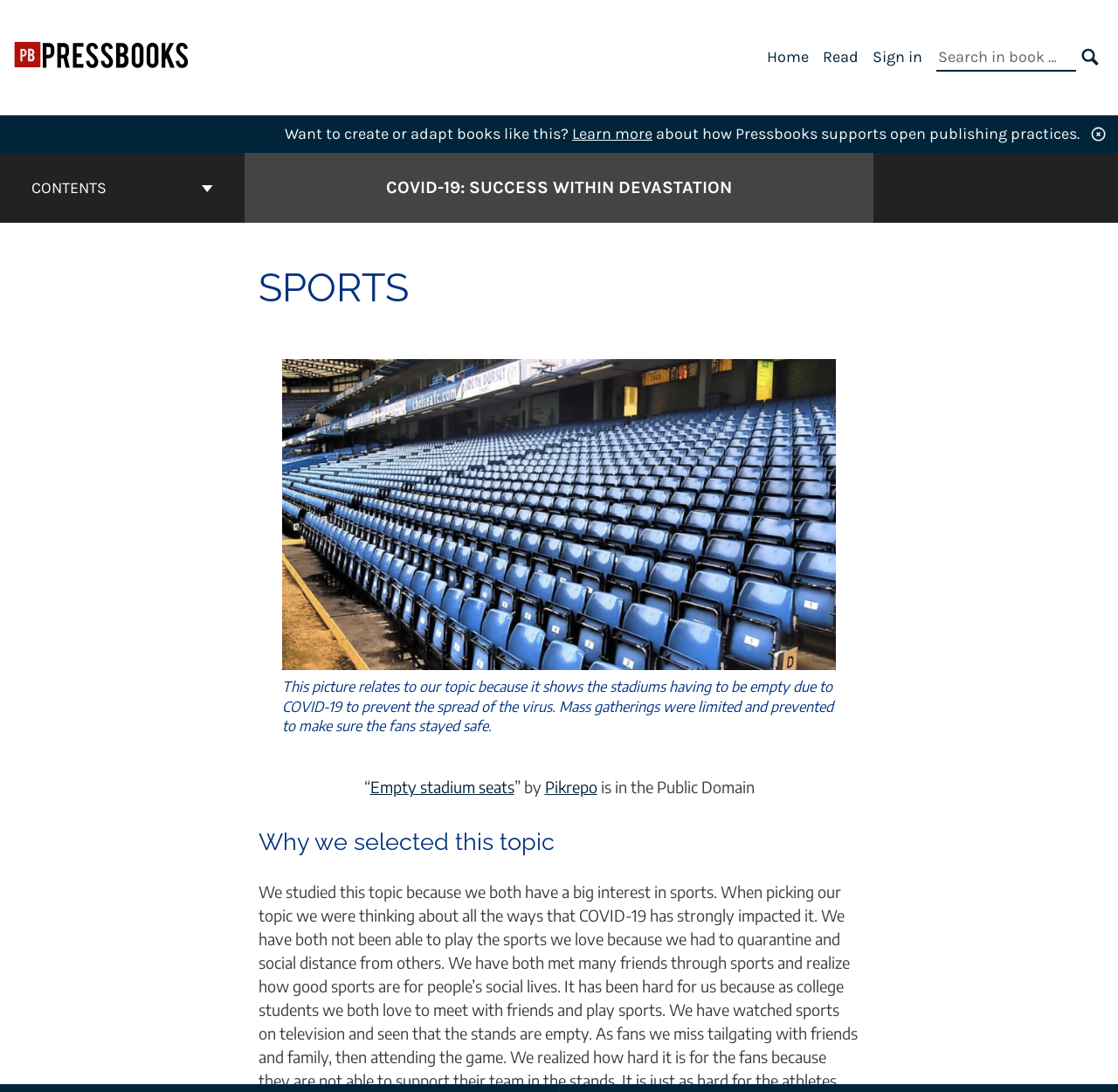Show me the bounding box coordinates of the clickable region to achieve the task as per the instruction: "Learn more about creating or adapting books".

[0.512, 0.114, 0.584, 0.131]